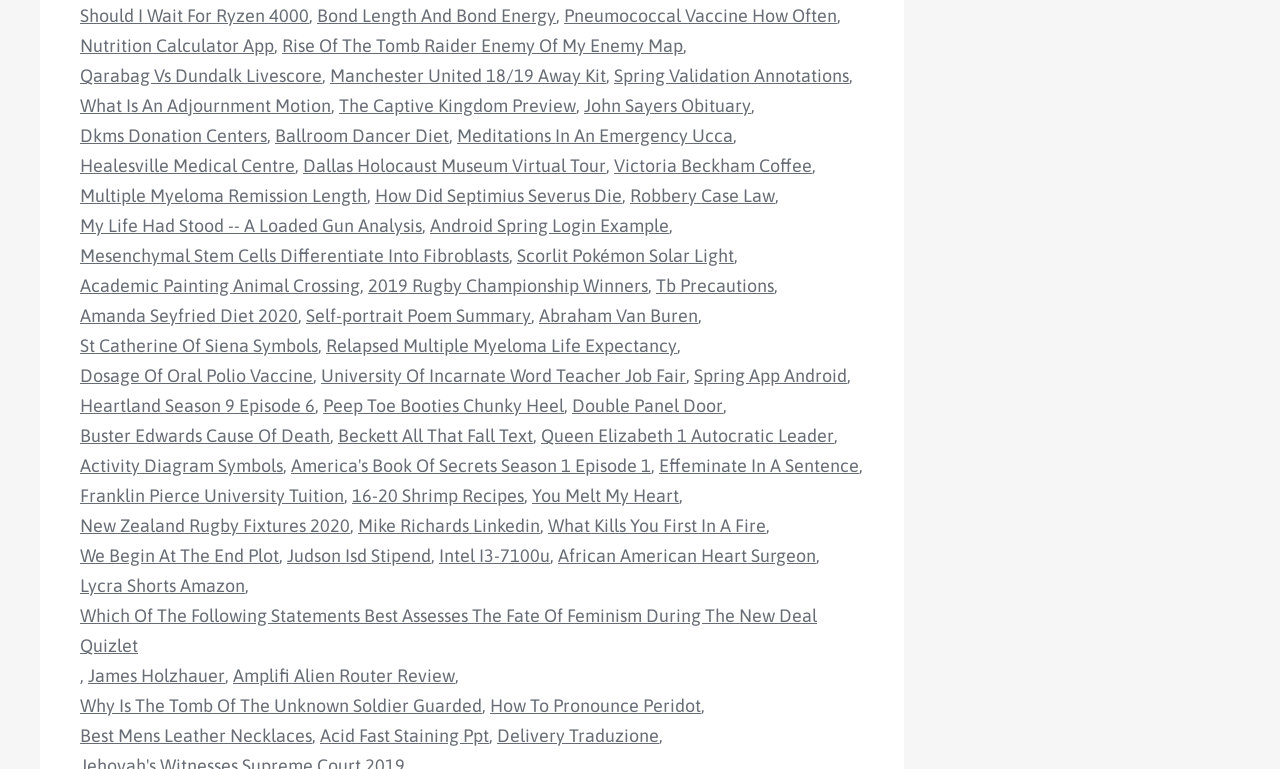Please determine the bounding box of the UI element that matches this description: Healesville Medical Centre. The coordinates should be given as (top-left x, top-left y, bottom-right x, bottom-right y), with all values between 0 and 1.

[0.062, 0.196, 0.23, 0.235]